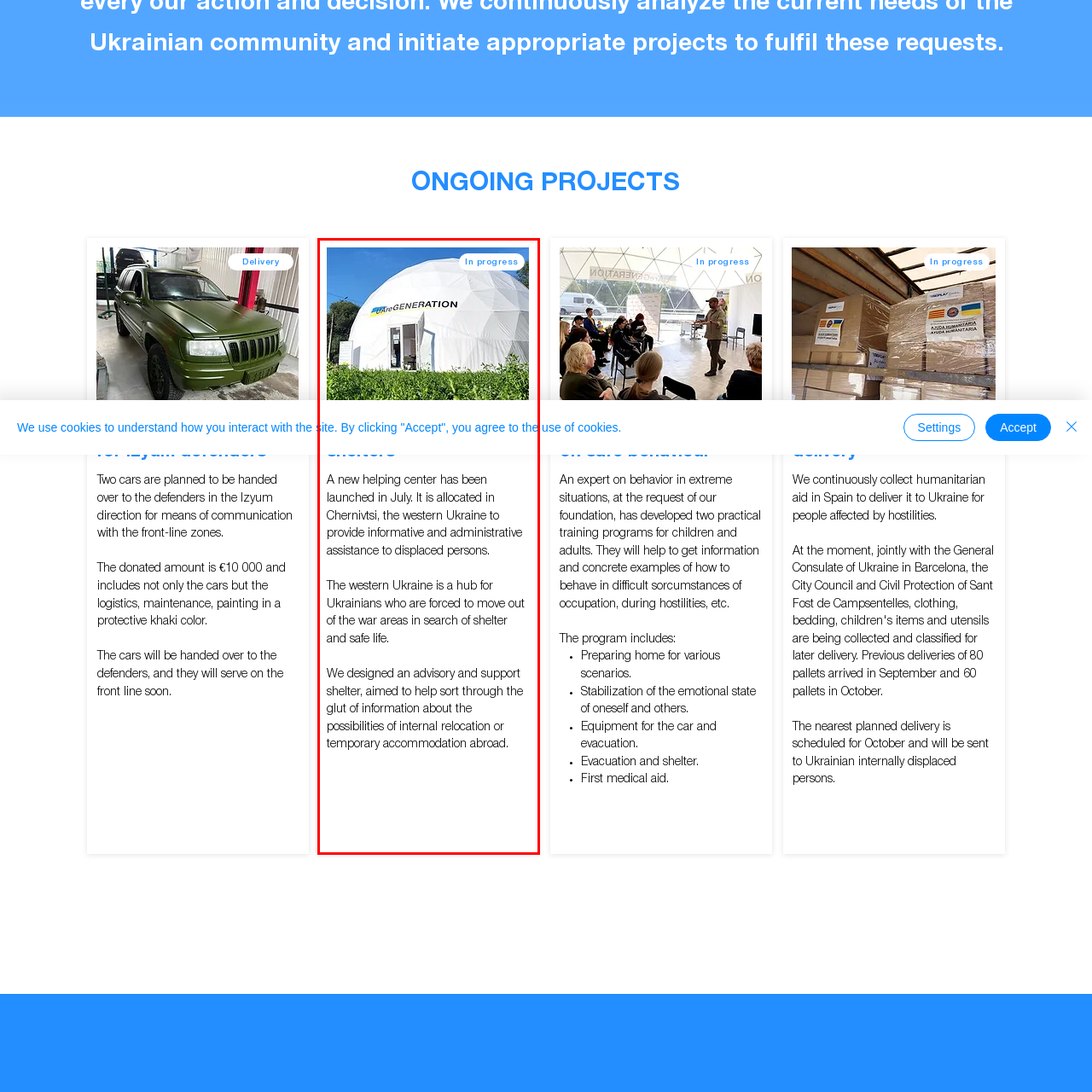Where is the helping center located?
Examine the area marked by the red bounding box and respond with a one-word or short phrase answer.

Chernivtsi, western Ukraine